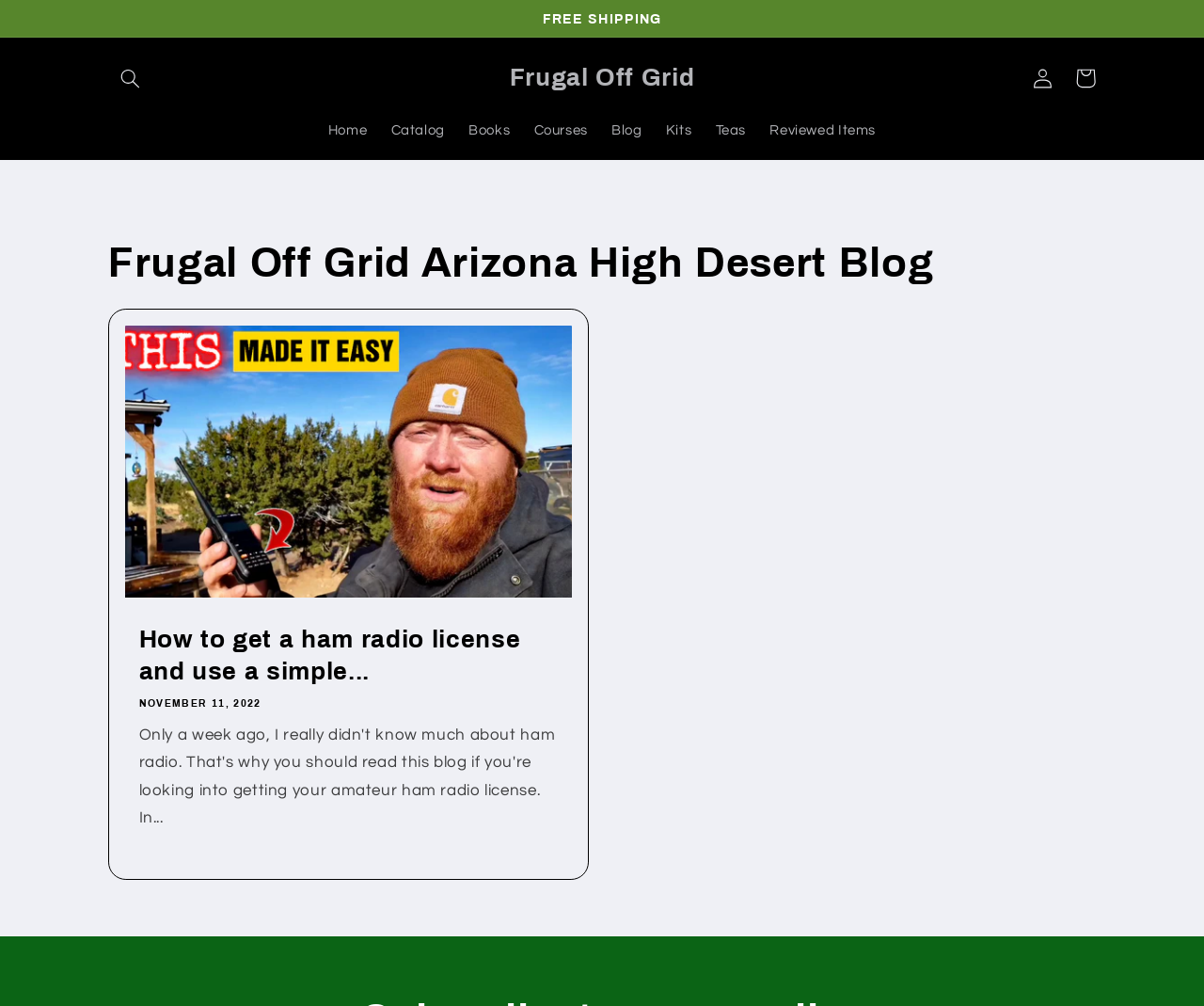Determine the bounding box coordinates of the section I need to click to execute the following instruction: "View the cart". Provide the coordinates as four float numbers between 0 and 1, i.e., [left, top, right, bottom].

[0.884, 0.056, 0.92, 0.1]